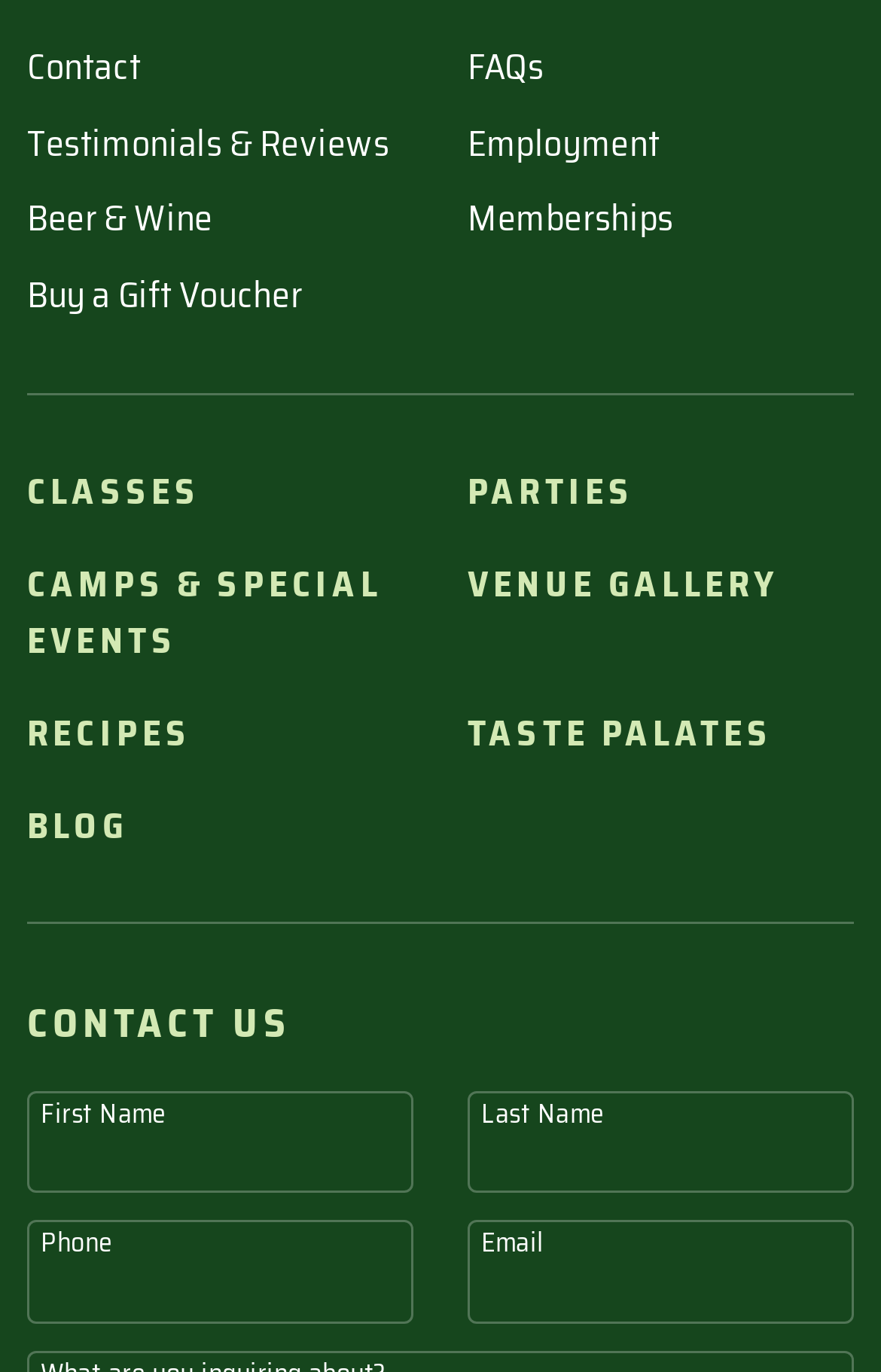Refer to the element description Taste Palates and identify the corresponding bounding box in the screenshot. Format the coordinates as (top-left x, top-left y, bottom-right x, bottom-right y) with values in the range of 0 to 1.

[0.531, 0.513, 0.877, 0.554]